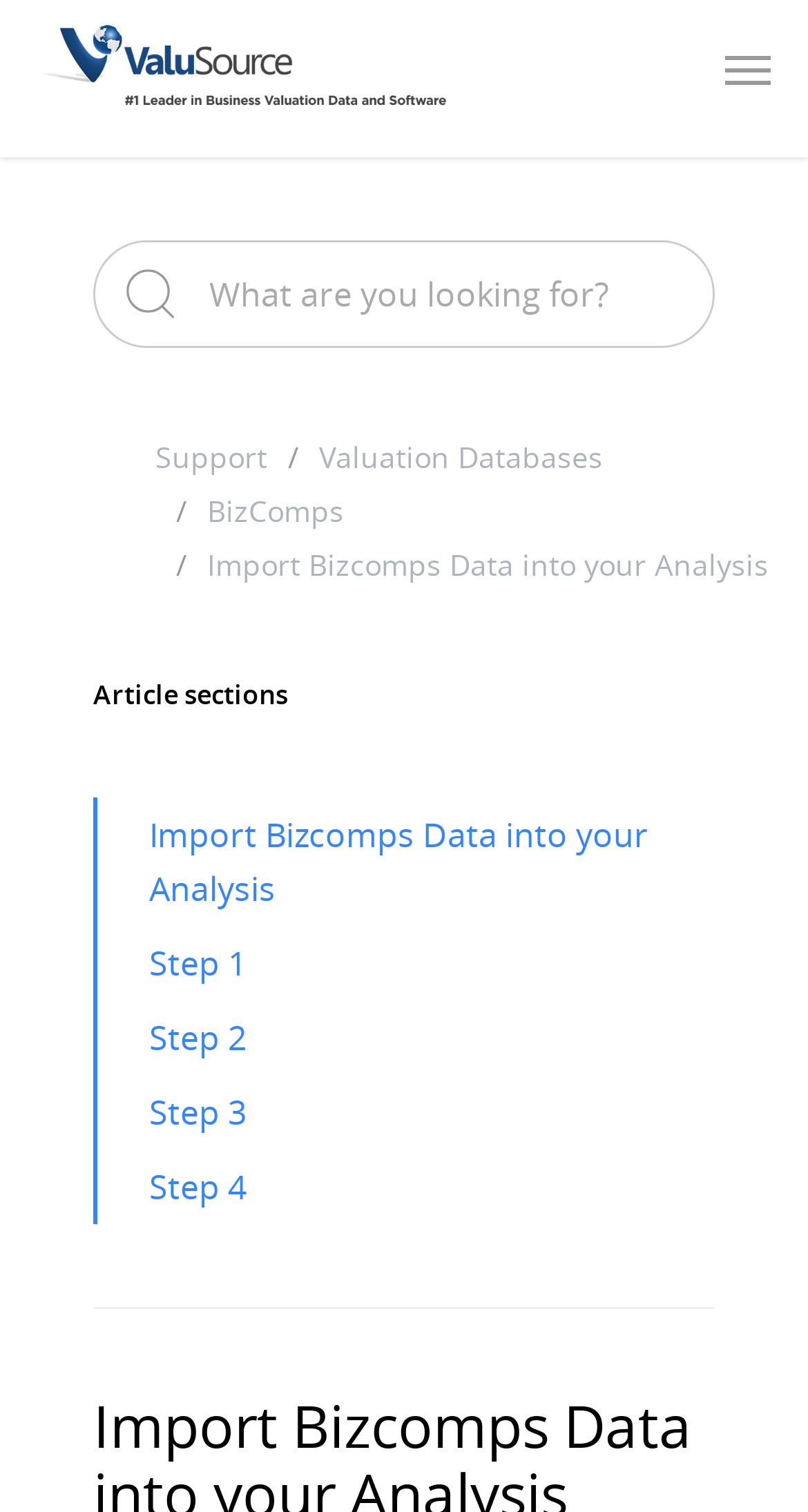Provide the bounding box coordinates for the UI element that is described as: "BizComps".

[0.256, 0.321, 0.426, 0.356]